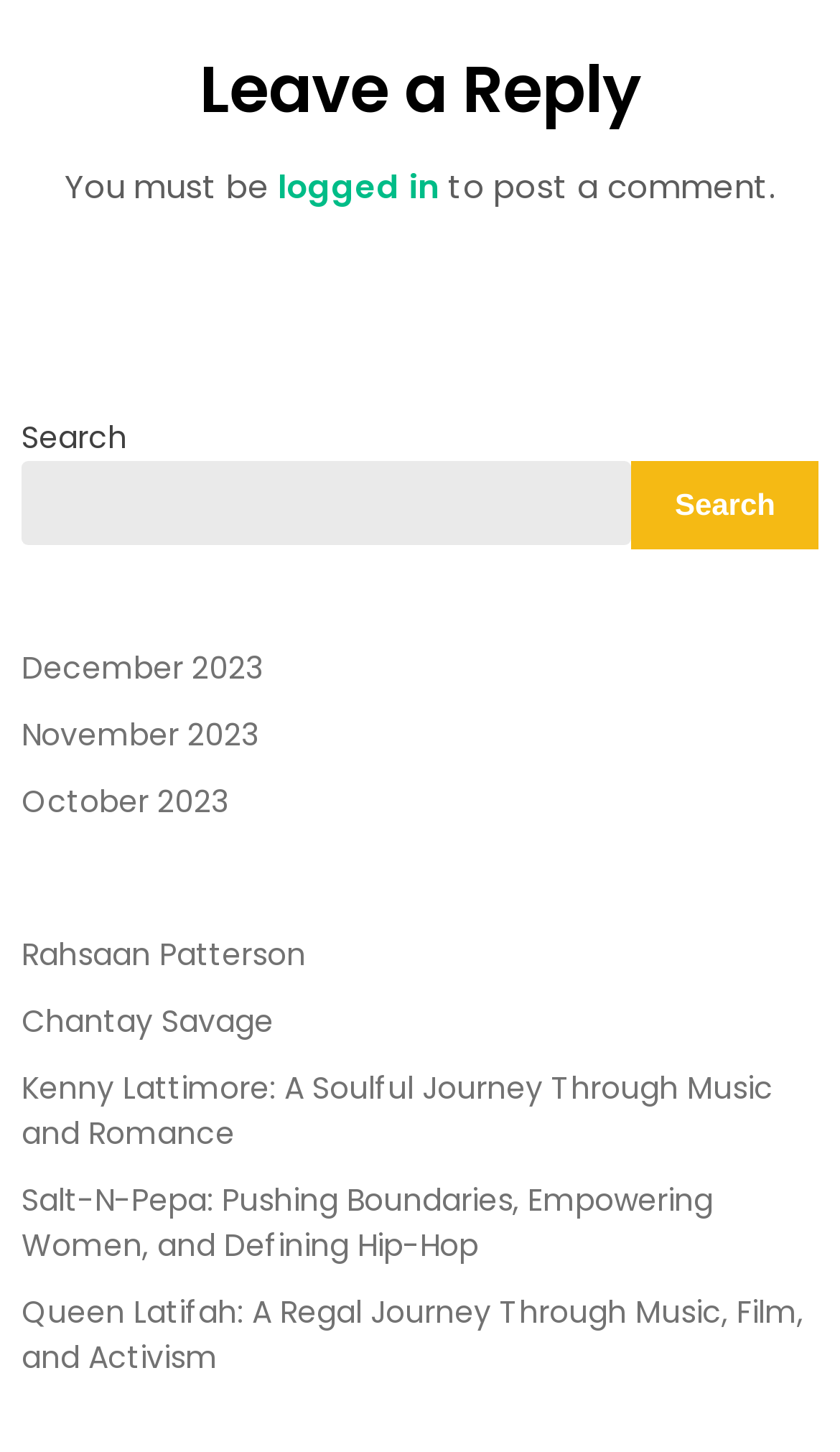Respond concisely with one word or phrase to the following query:
What is the text of the StaticText element above the search box?

Search